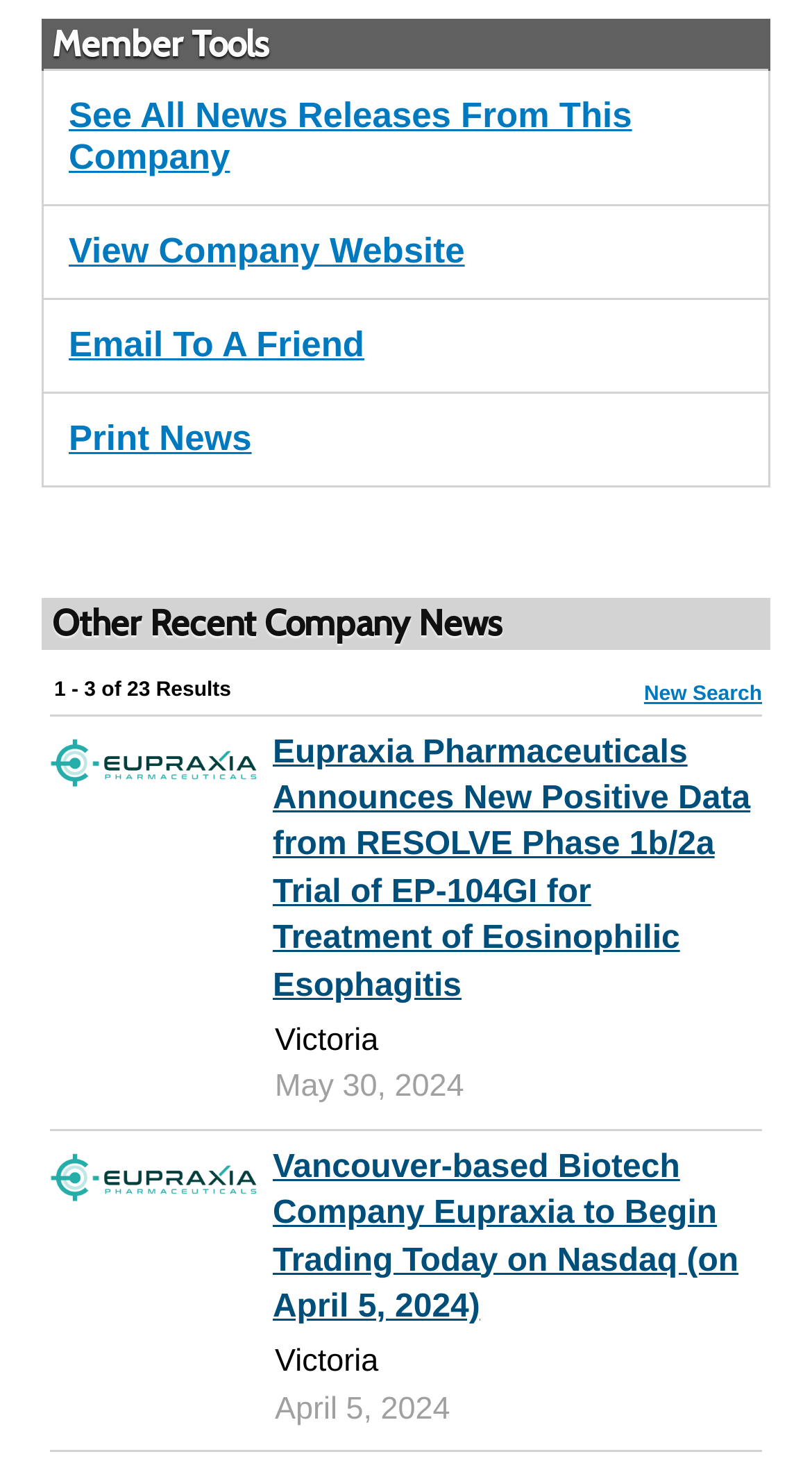Kindly respond to the following question with a single word or a brief phrase: 
What is the first news release title?

Eupraxia Pharmaceuticals Announces New Positive Data